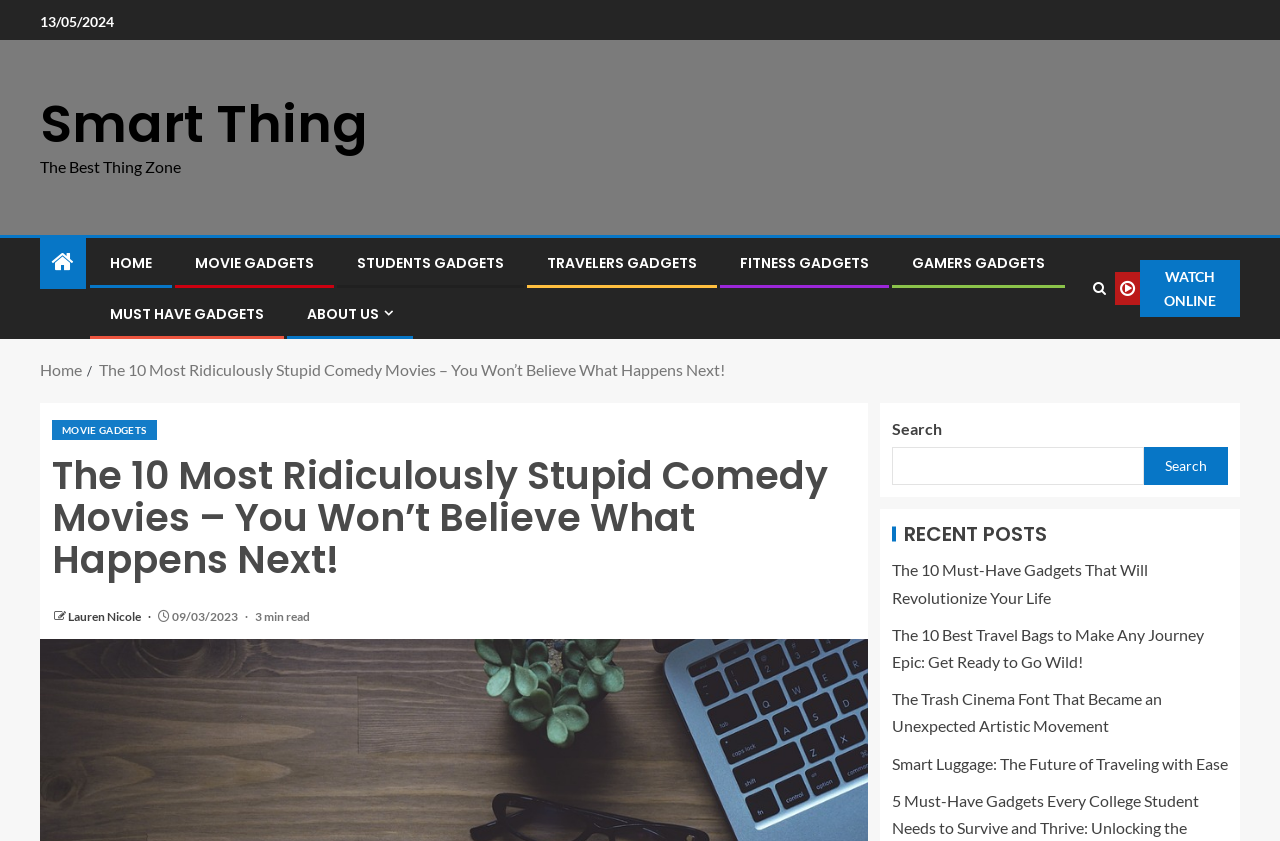Your task is to find and give the main heading text of the webpage.

The 10 Most Ridiculously Stupid Comedy Movies – You Won’t Believe What Happens Next!